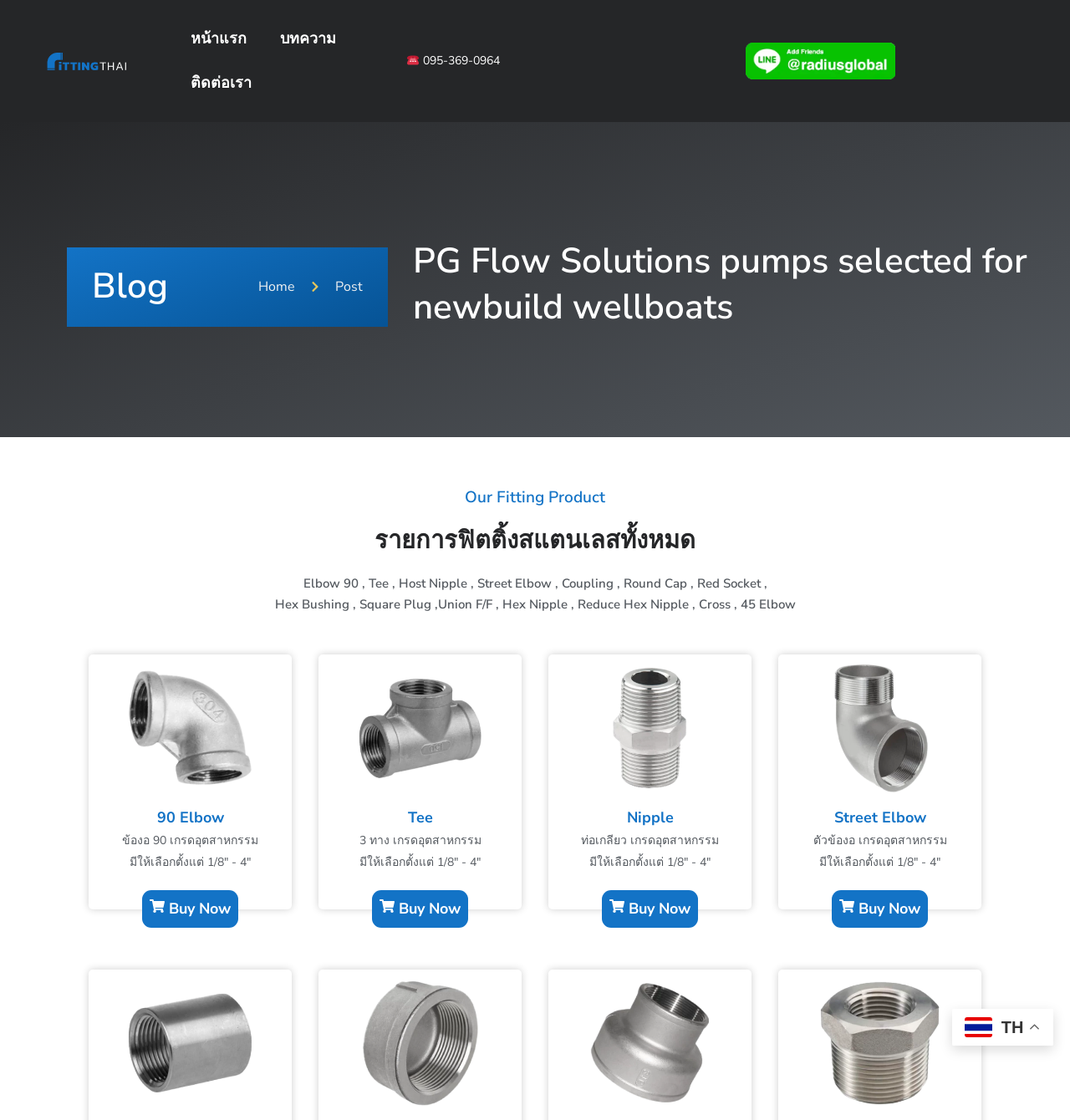Bounding box coordinates should be provided in the format (top-left x, top-left y, bottom-right x, bottom-right y) with all values between 0 and 1. Identify the bounding box for this UI element: Post

[0.288, 0.247, 0.339, 0.266]